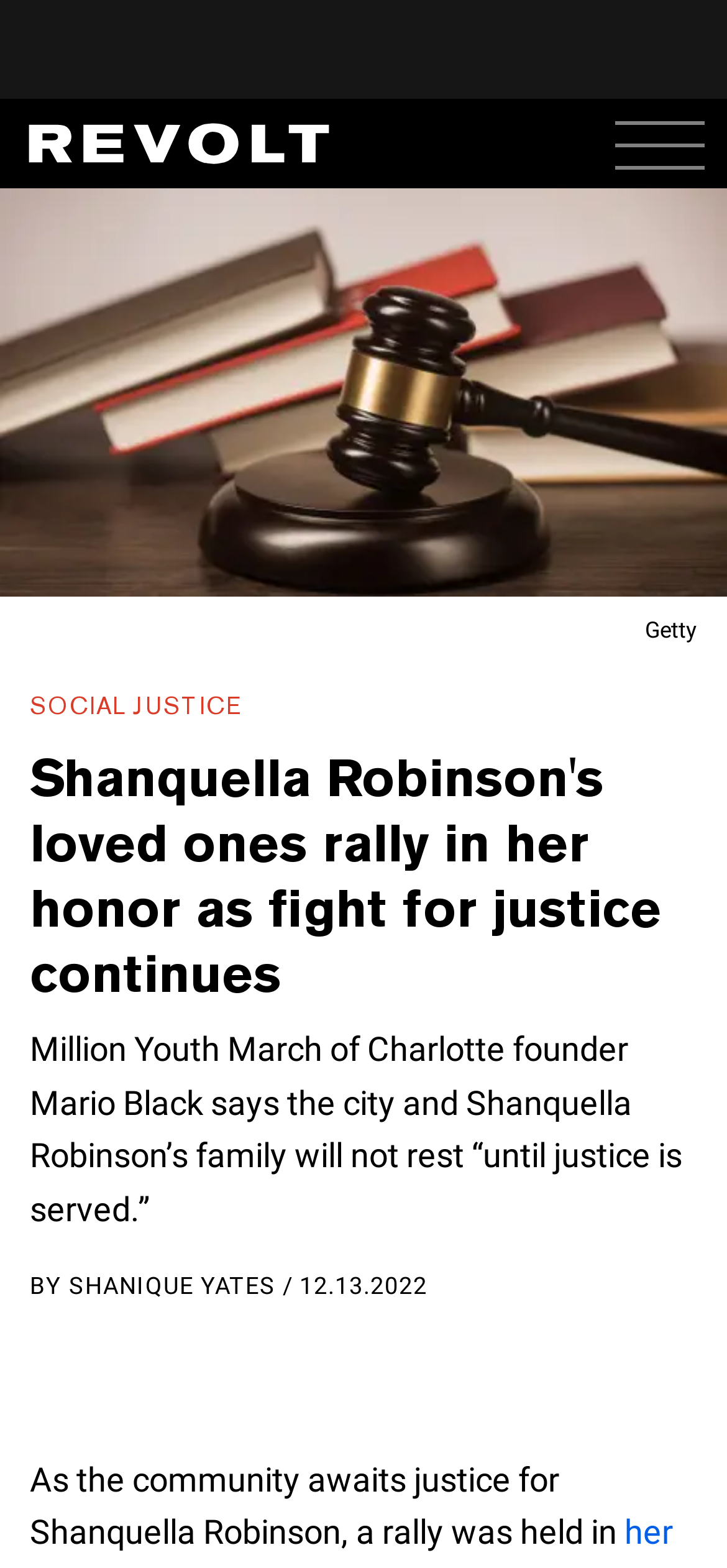Locate and extract the headline of this webpage.

Shanquella Robinson's loved ones rally in her honor as fight for justice continues